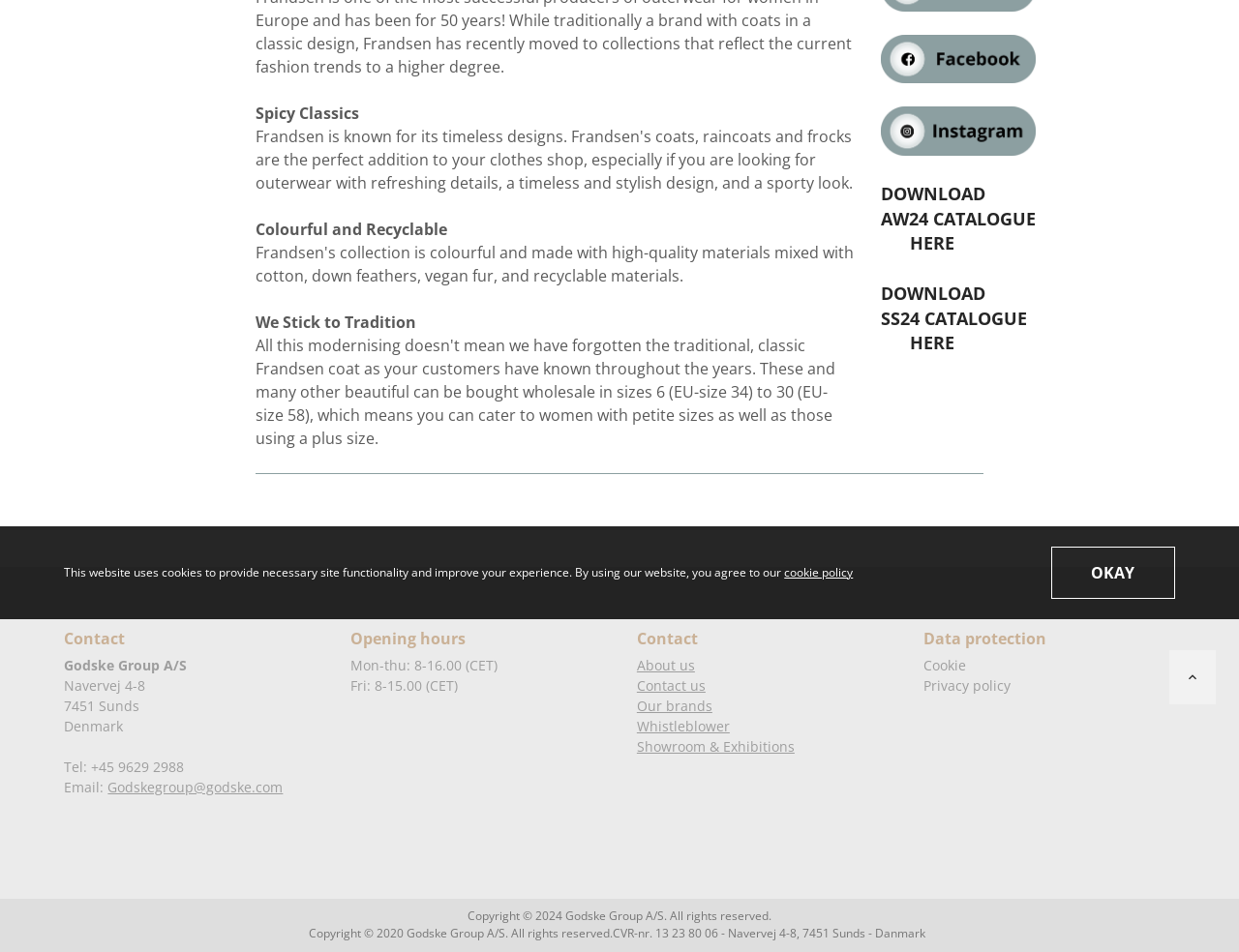Identify the bounding box of the UI component described as: "Godskegroup@godske.com".

[0.087, 0.817, 0.228, 0.836]